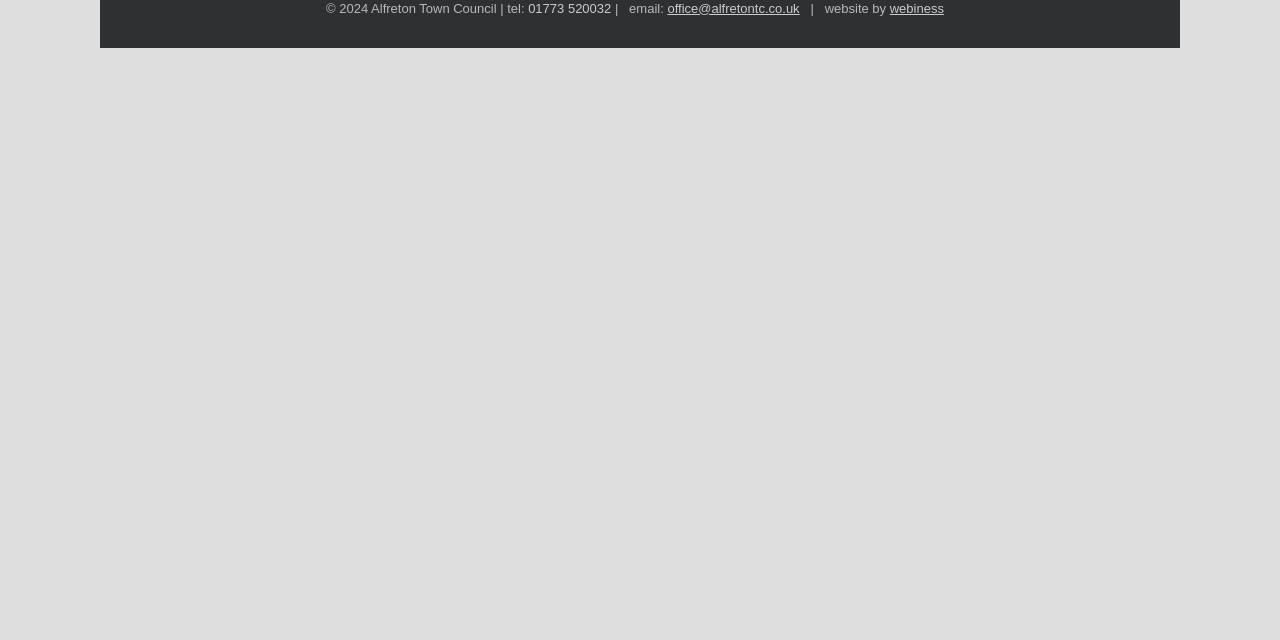Identify the bounding box for the described UI element. Provide the coordinates in (top-left x, top-left y, bottom-right x, bottom-right y) format with values ranging from 0 to 1: 01773 520032

[0.413, 0.001, 0.478, 0.024]